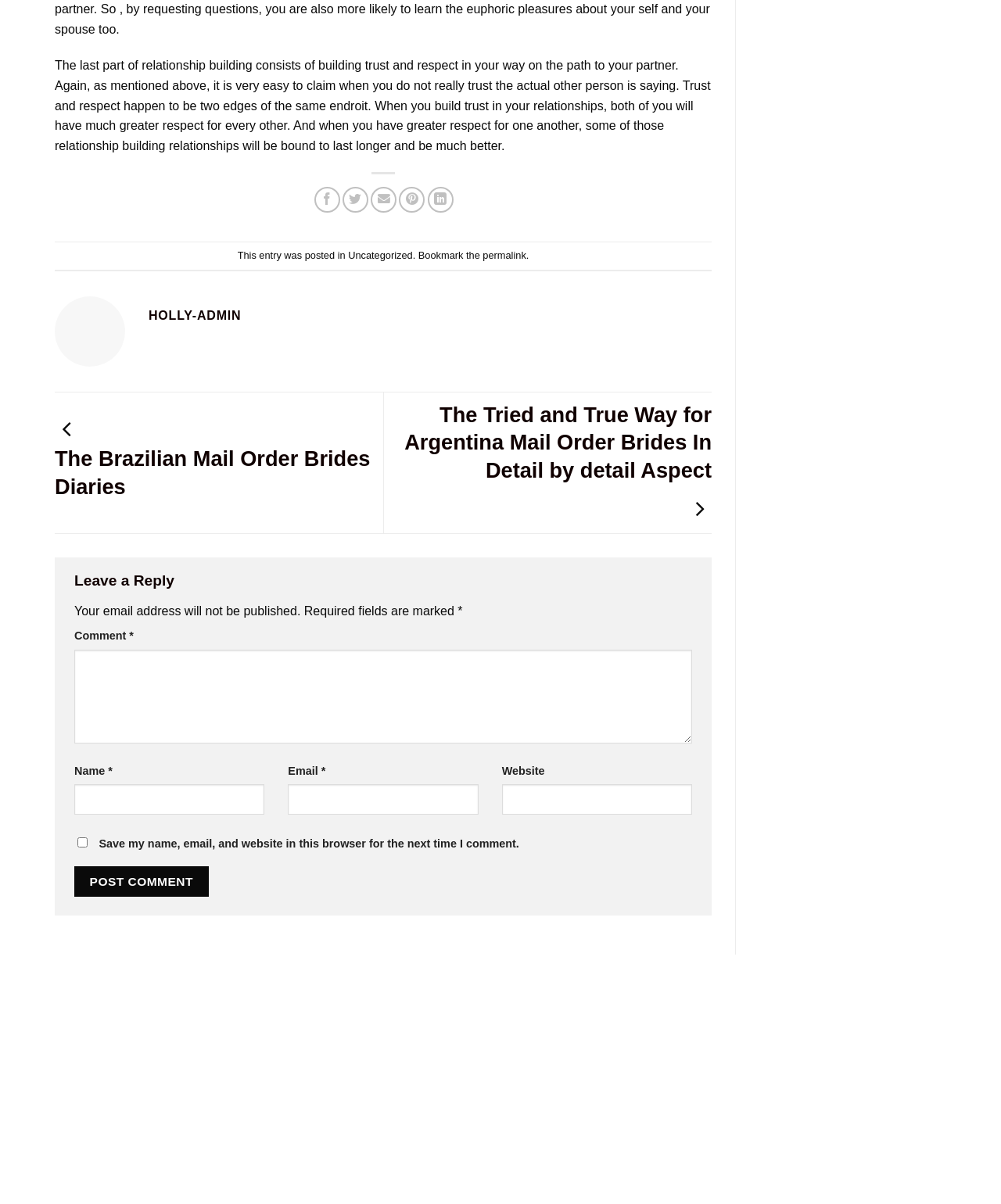Extract the bounding box coordinates for the UI element described by the text: "name="submit" value="Post Comment"". The coordinates should be in the form of [left, top, right, bottom] with values between 0 and 1.

[0.074, 0.719, 0.208, 0.745]